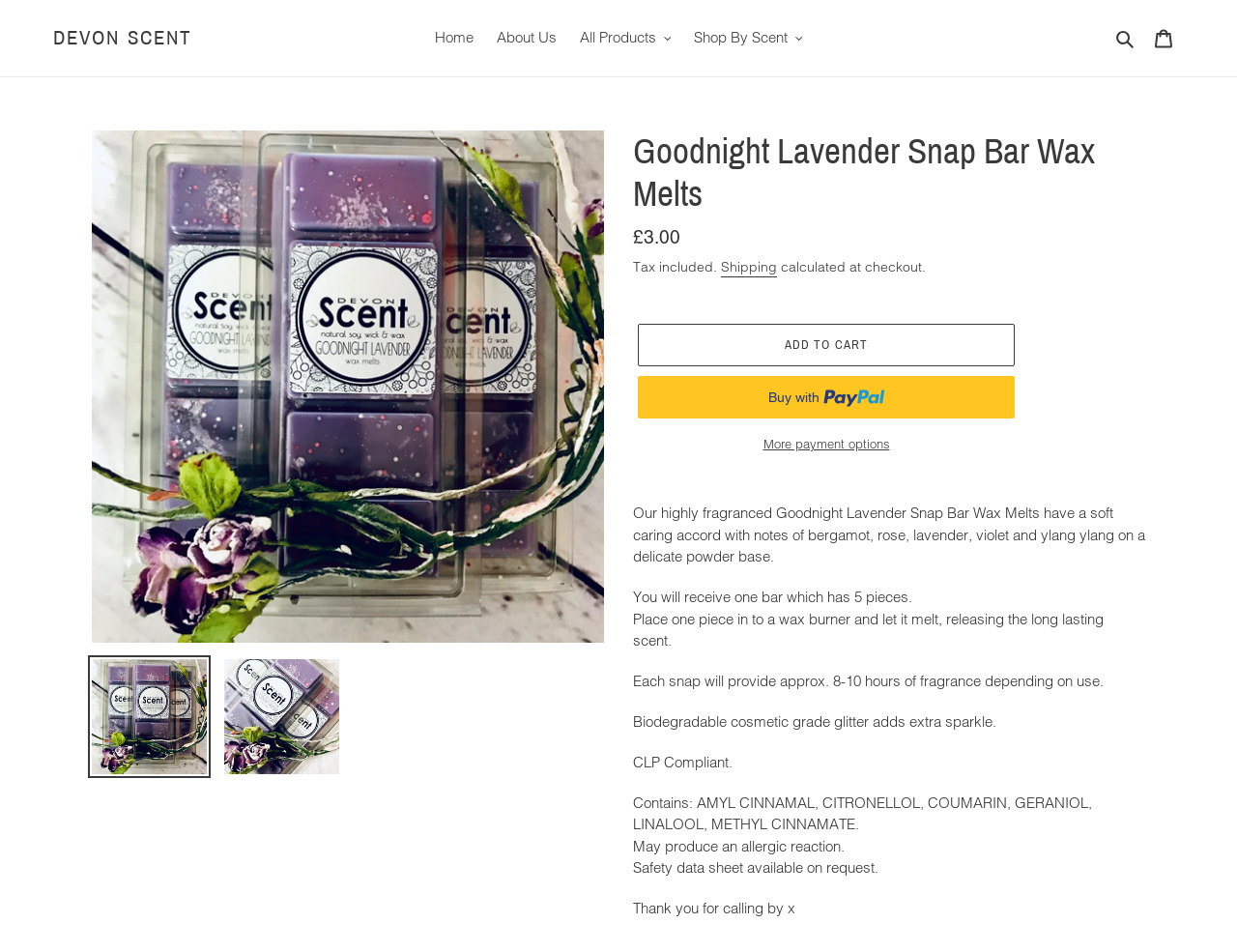Using the information in the image, could you please answer the following question in detail:
How much does the product cost?

I found the product price by looking at the description list detail element with the text '£3.00' which is located below the product name and above the 'Tax included' text.